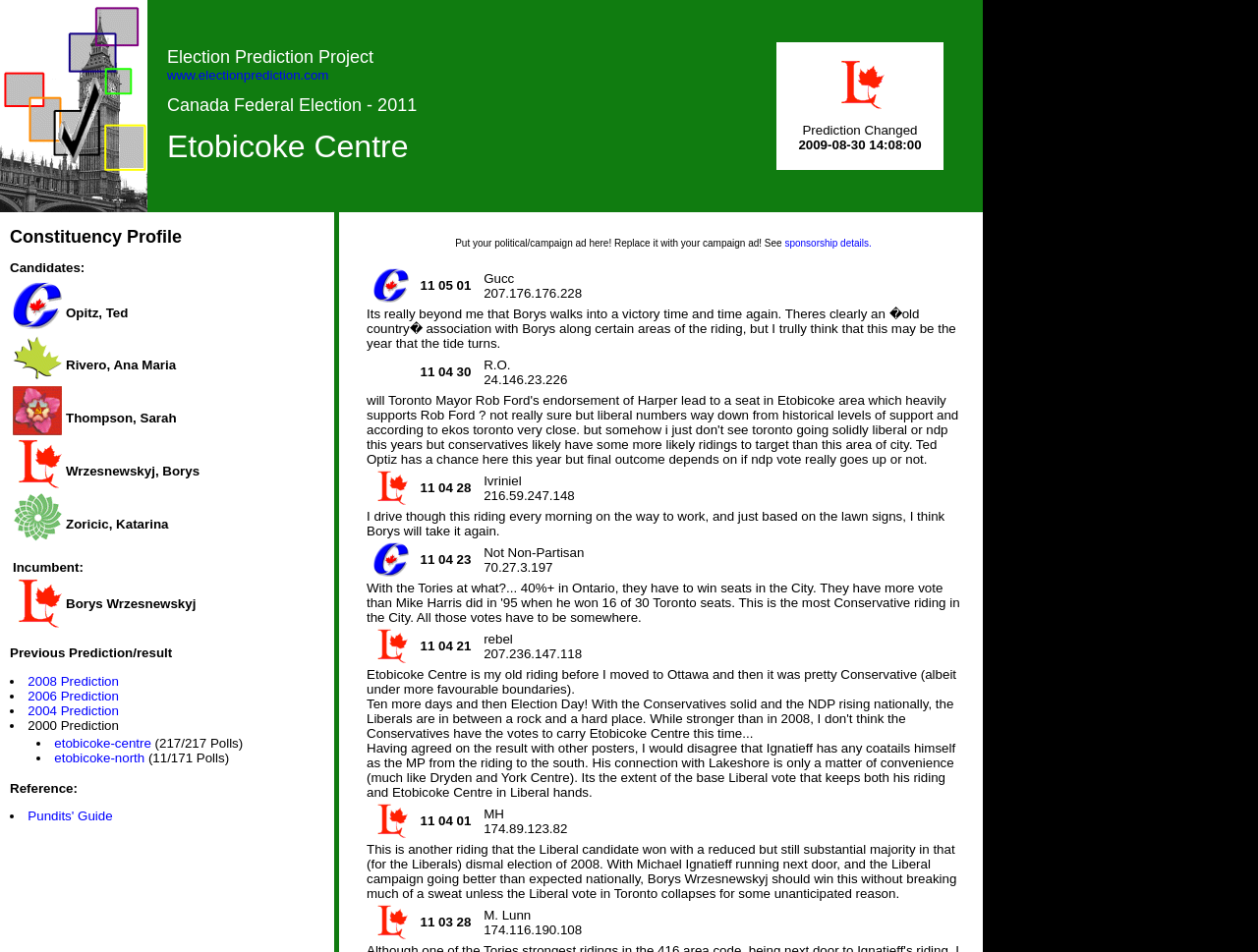Indicate the bounding box coordinates of the element that must be clicked to execute the instruction: "Post a comment". The coordinates should be given as four float numbers between 0 and 1, i.e., [left, top, right, bottom].

None